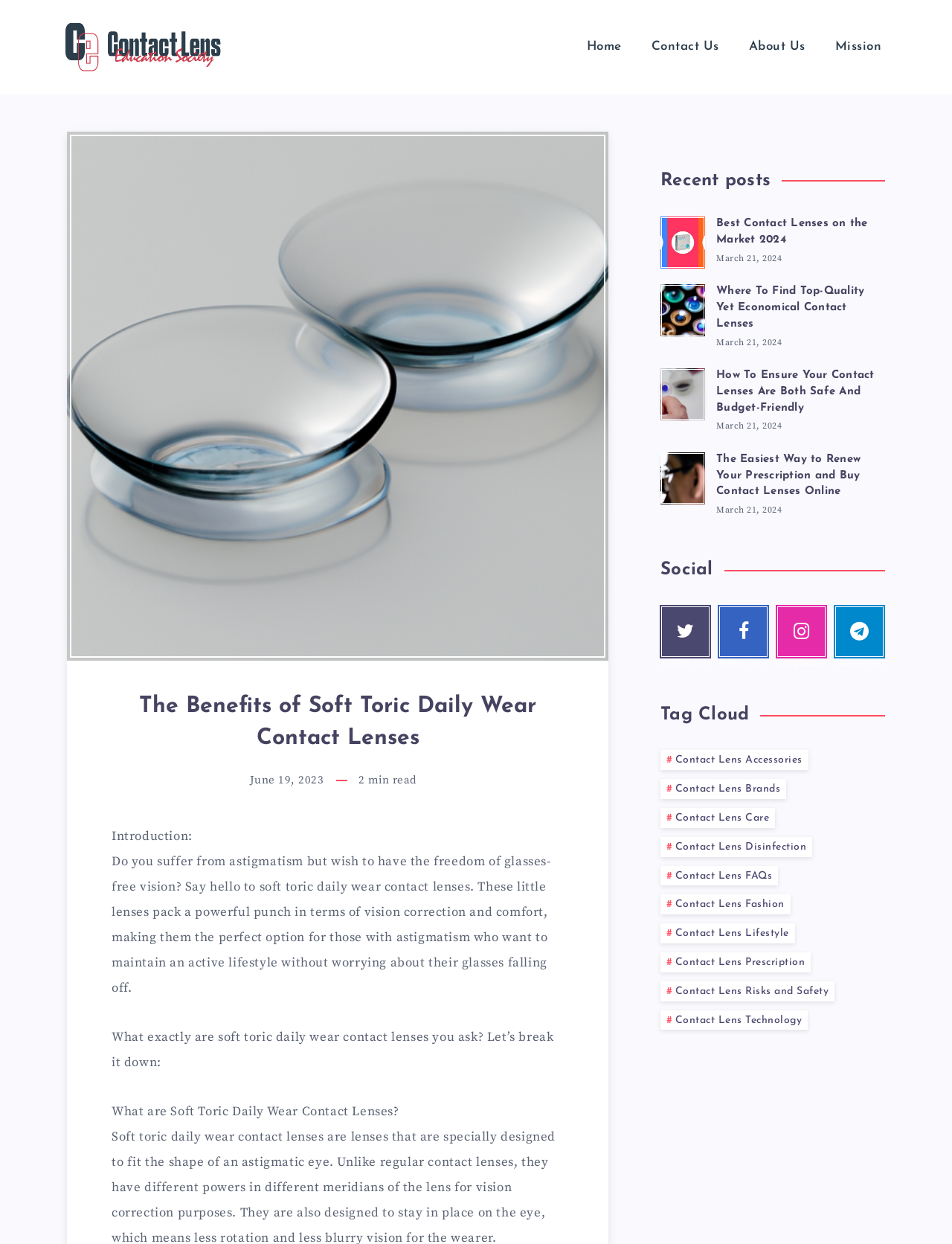Use the information in the screenshot to answer the question comprehensively: What type of lenses are discussed in this article?

The article discusses soft toric daily wear contact lenses, which are mentioned in the introduction as a solution for people with astigmatism who want to maintain an active lifestyle without worrying about their glasses falling off.